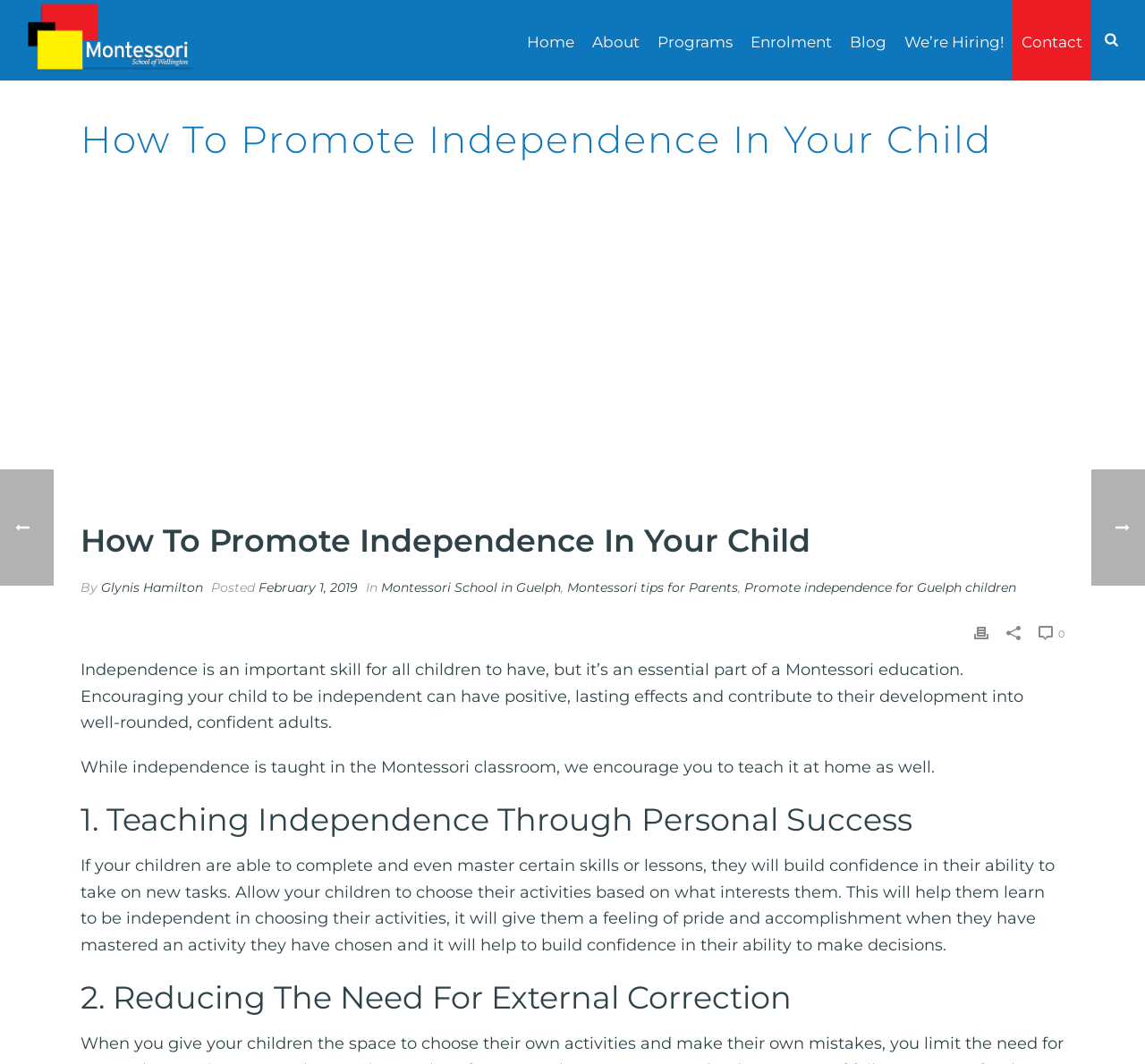Please determine the bounding box coordinates of the section I need to click to accomplish this instruction: "Print the article".

[0.851, 0.582, 0.863, 0.607]